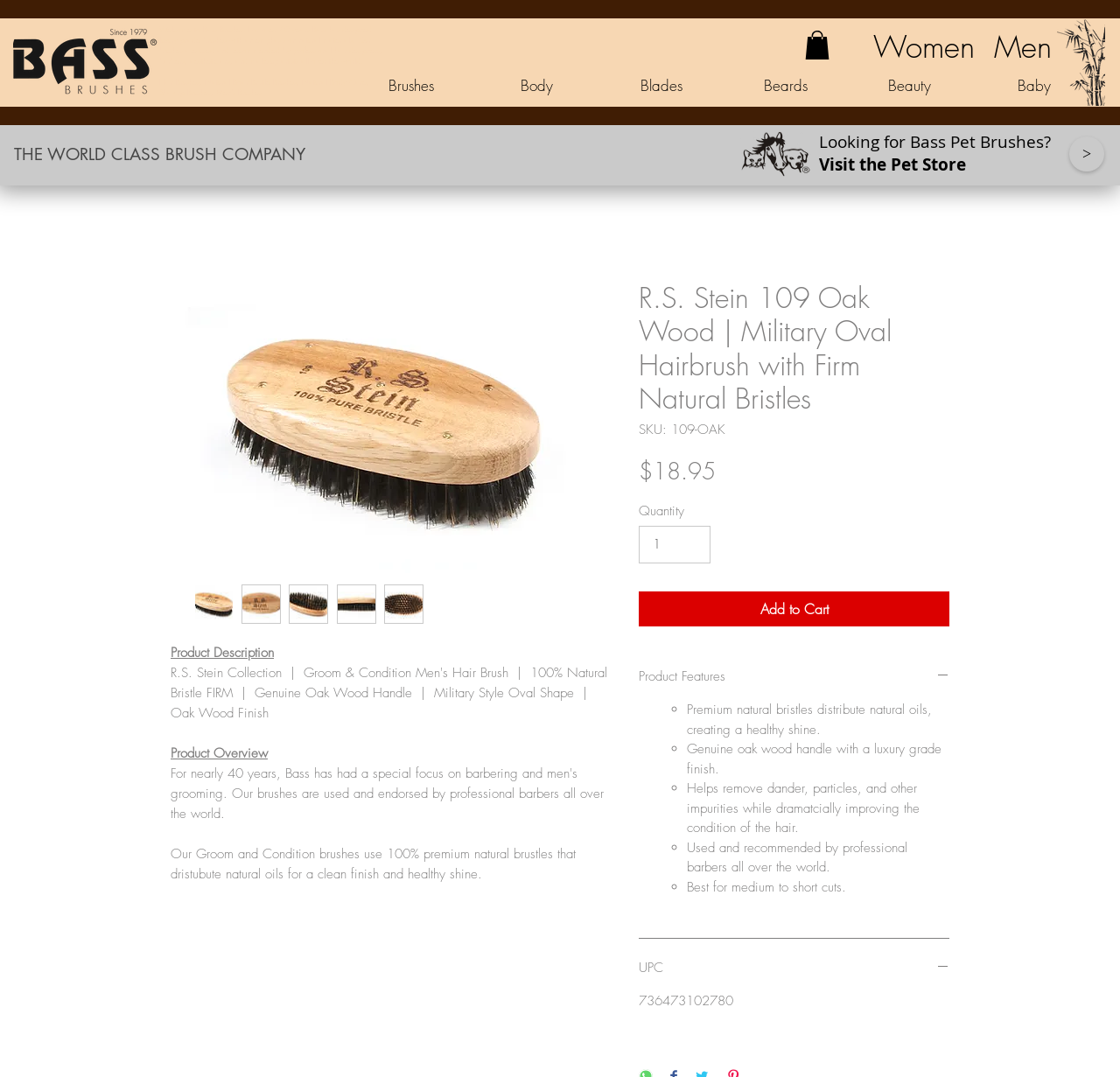Please identify the coordinates of the bounding box that should be clicked to fulfill this instruction: "Select the 'Quantity' spinbutton".

[0.57, 0.488, 0.634, 0.523]